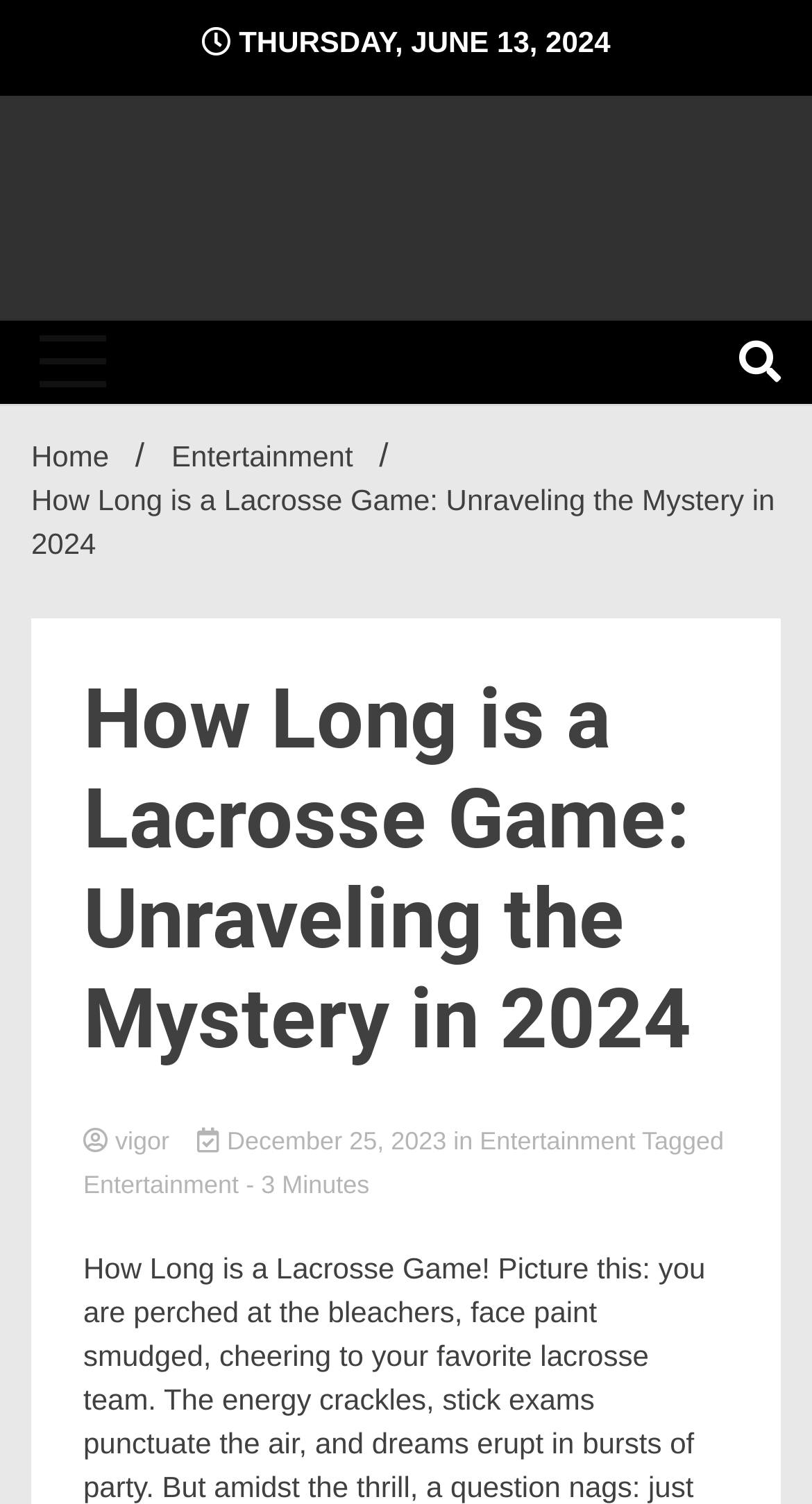What is the date displayed on the webpage?
Based on the image, provide your answer in one word or phrase.

THURSDAY, JUNE 13, 2024